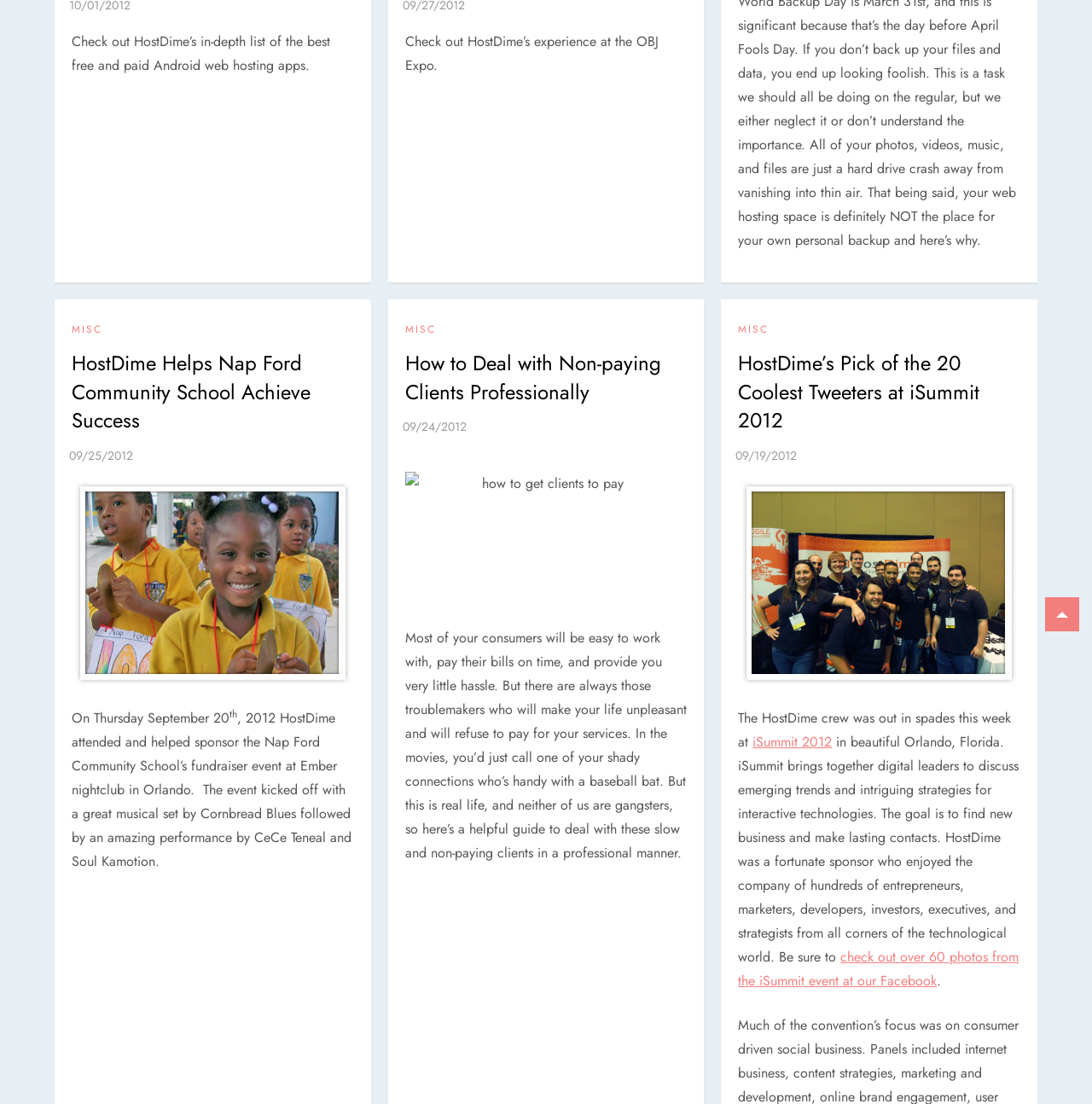Determine the bounding box for the UI element described here: "Professional Dental CBCT".

None